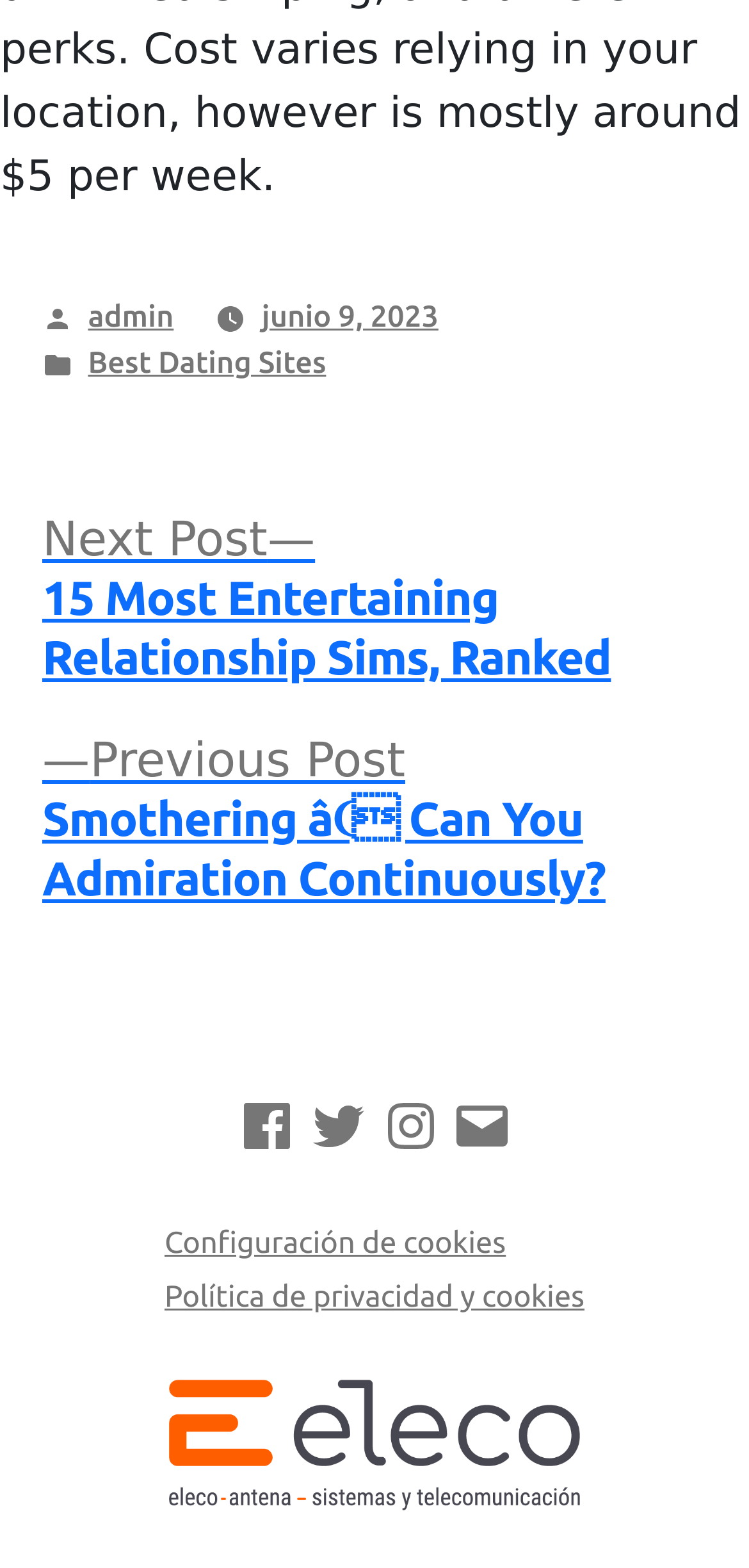What social media platforms are available?
Kindly give a detailed and elaborate answer to the question.

The social media platforms can be found in the navigation section, where it says 'Social Links Menu' and lists the available platforms as Facebook, Twitter, and Instagram.